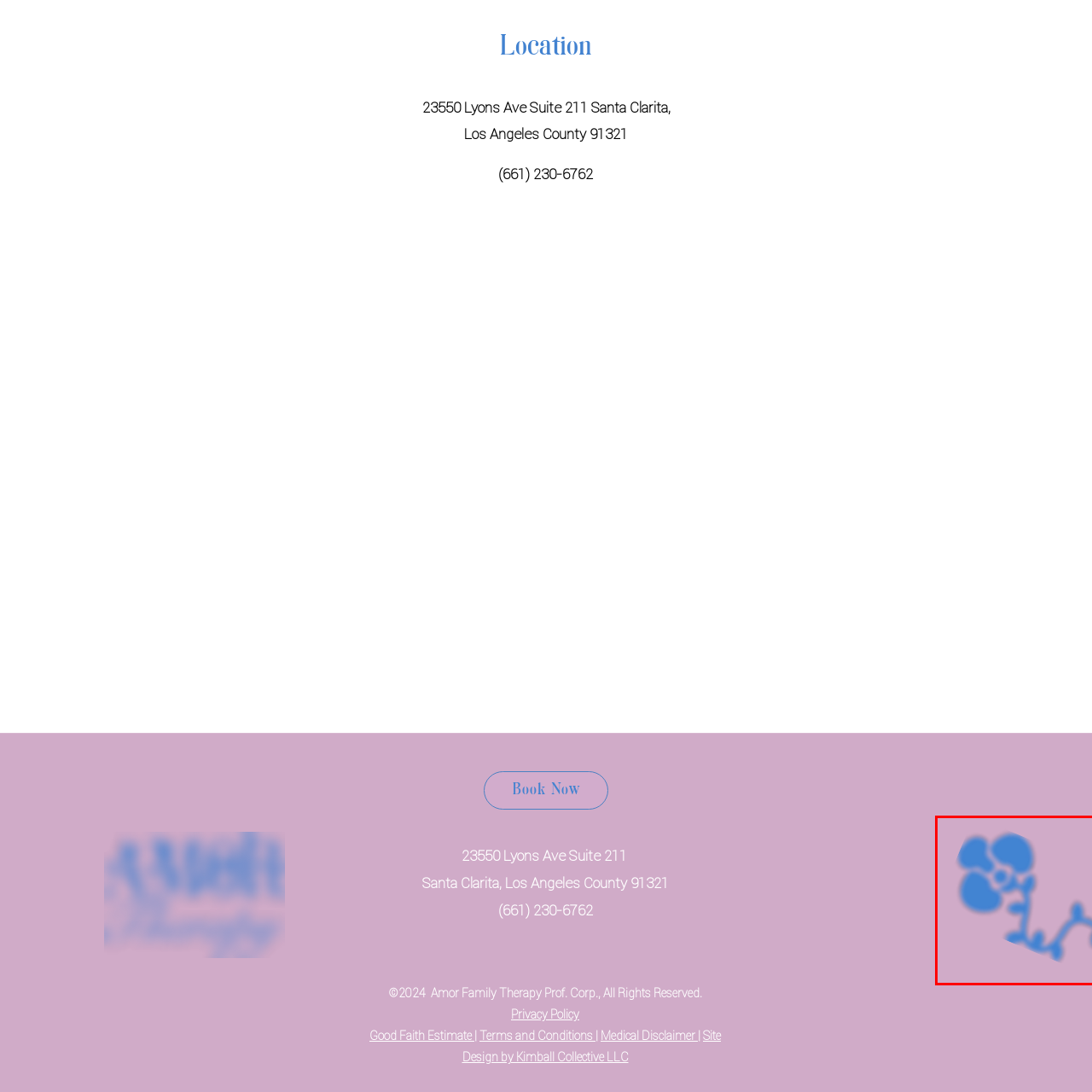Check the image highlighted in red, What atmosphere does the image convey?
 Please answer in a single word or phrase.

Tranquility and warmth